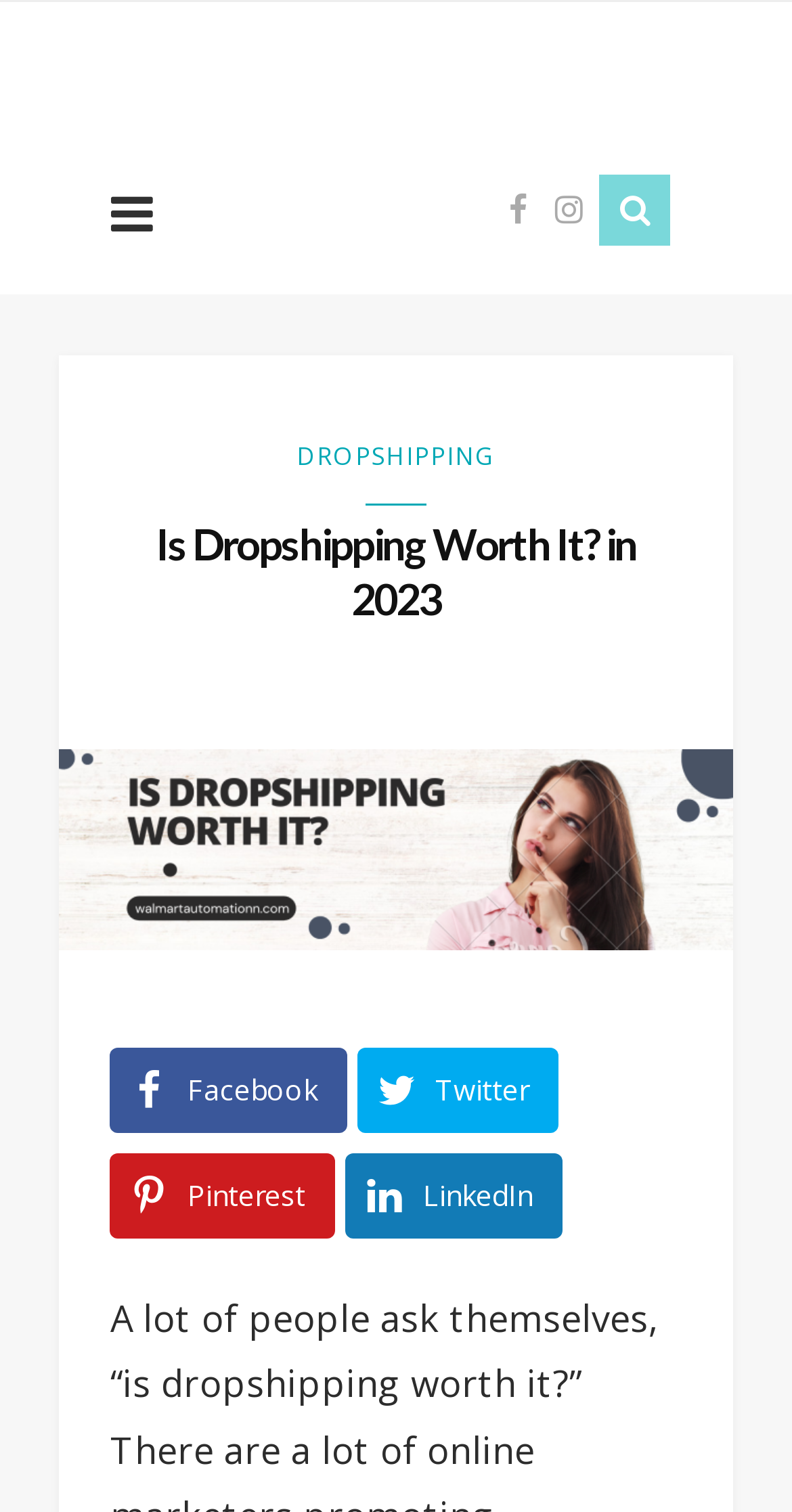What is the purpose of the links with icons?
Using the image, elaborate on the answer with as much detail as possible.

The links with icons, such as '', '', and '', are likely used for sharing the webpage's content on various platforms, as they are commonly used sharing icons.